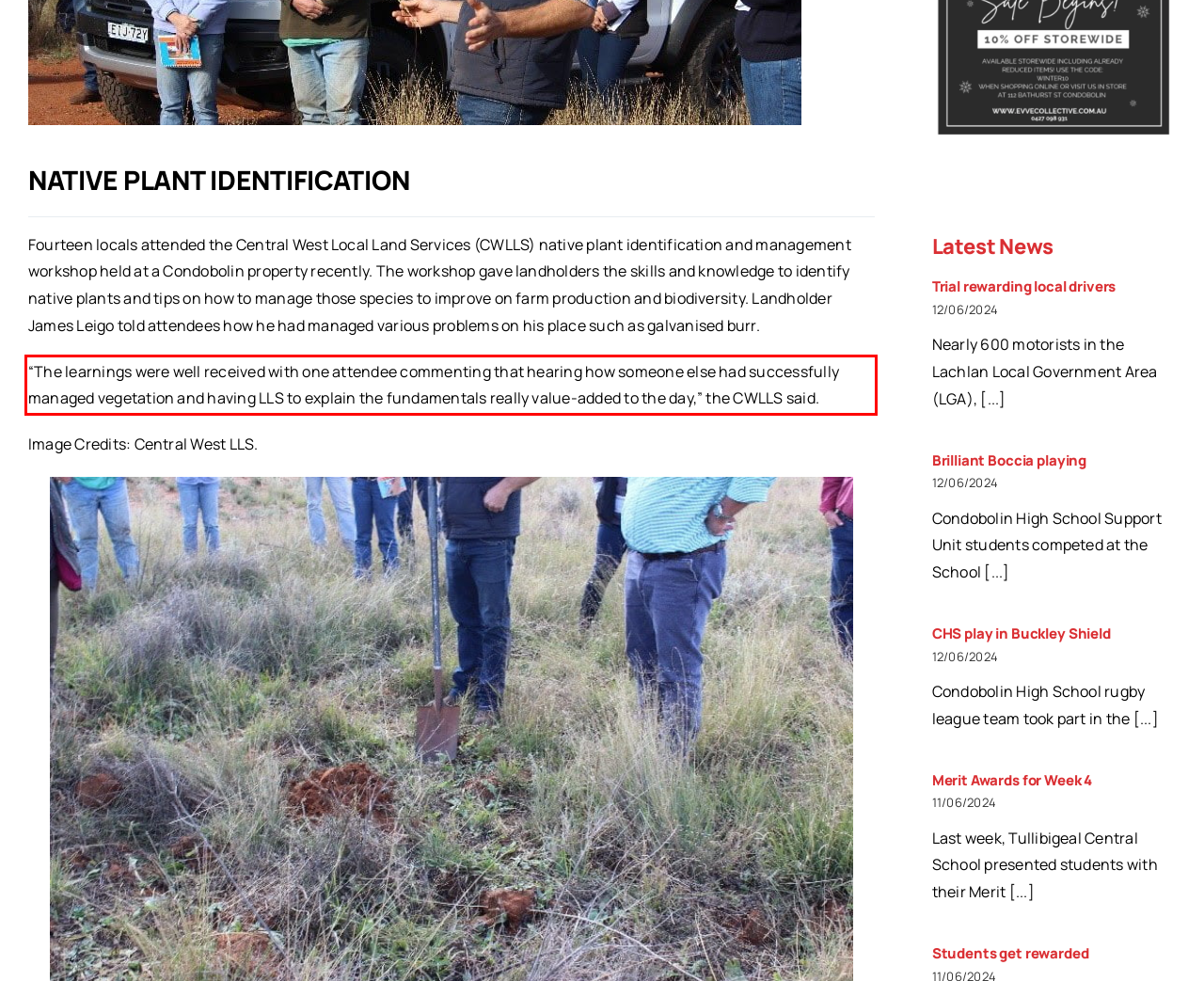Observe the screenshot of the webpage that includes a red rectangle bounding box. Conduct OCR on the content inside this red bounding box and generate the text.

“The learnings were well received with one attendee commenting that hearing how someone else had successfully managed vegetation and having LLS to explain the fundamentals really value-added to the day,” the CWLLS said.